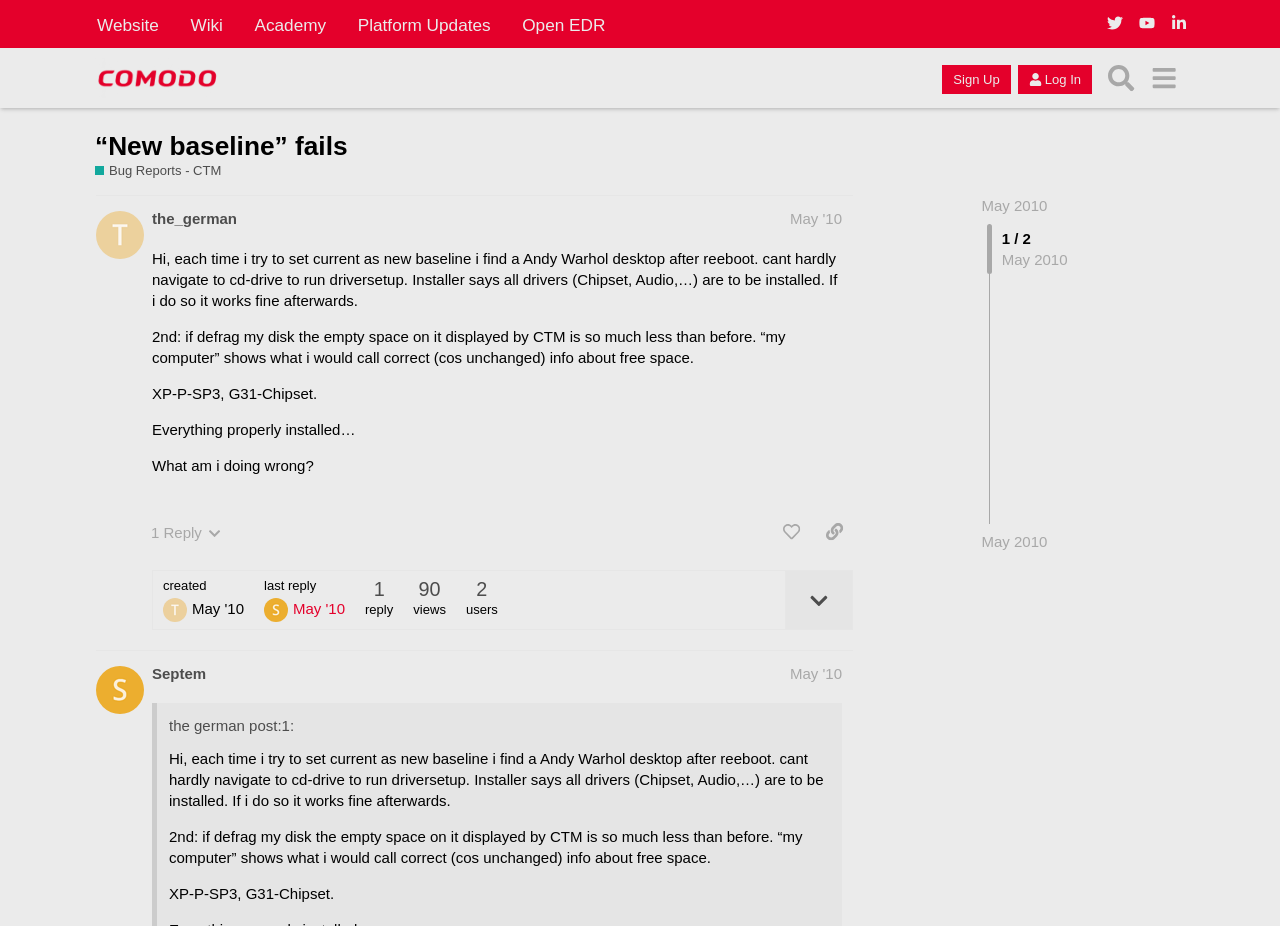Describe all the key features and sections of the webpage thoroughly.

This webpage is a forum discussion page titled "“New baseline” fails - Bug Reports - CTM - Comodo Forum". At the top, there is a header section with several links, including "Website", "Wiki", "Academy", "Platform Updates", and "Open EDR". Below this, there is a secondary header section with a link to "Comodo Forum" accompanied by an image, as well as buttons to "Sign Up" and "Log In". 

On the left side, there is a heading that displays the title of the discussion, "“New baseline” fails", with a link to the same title below it. Next to this, there is a link to "Bug Reports - CTM" and a date "May 2010". 

The main content of the page is a post by a user named "the_german" dated "May 8, 2010 12:57 pm". The post describes an issue with setting a new baseline and defragmenting a disk, and asks for help. Below the post, there are several buttons, including one to view replies, like the post, and share a link to the post. There is also a section displaying the number of views and users who have viewed the post.

Further down, there is a reply to the post by a user named "Septem" dated "May 12, 2010 6:39 am", which is not fully displayed. The reply is partially shown, with an option to expand the topic details.